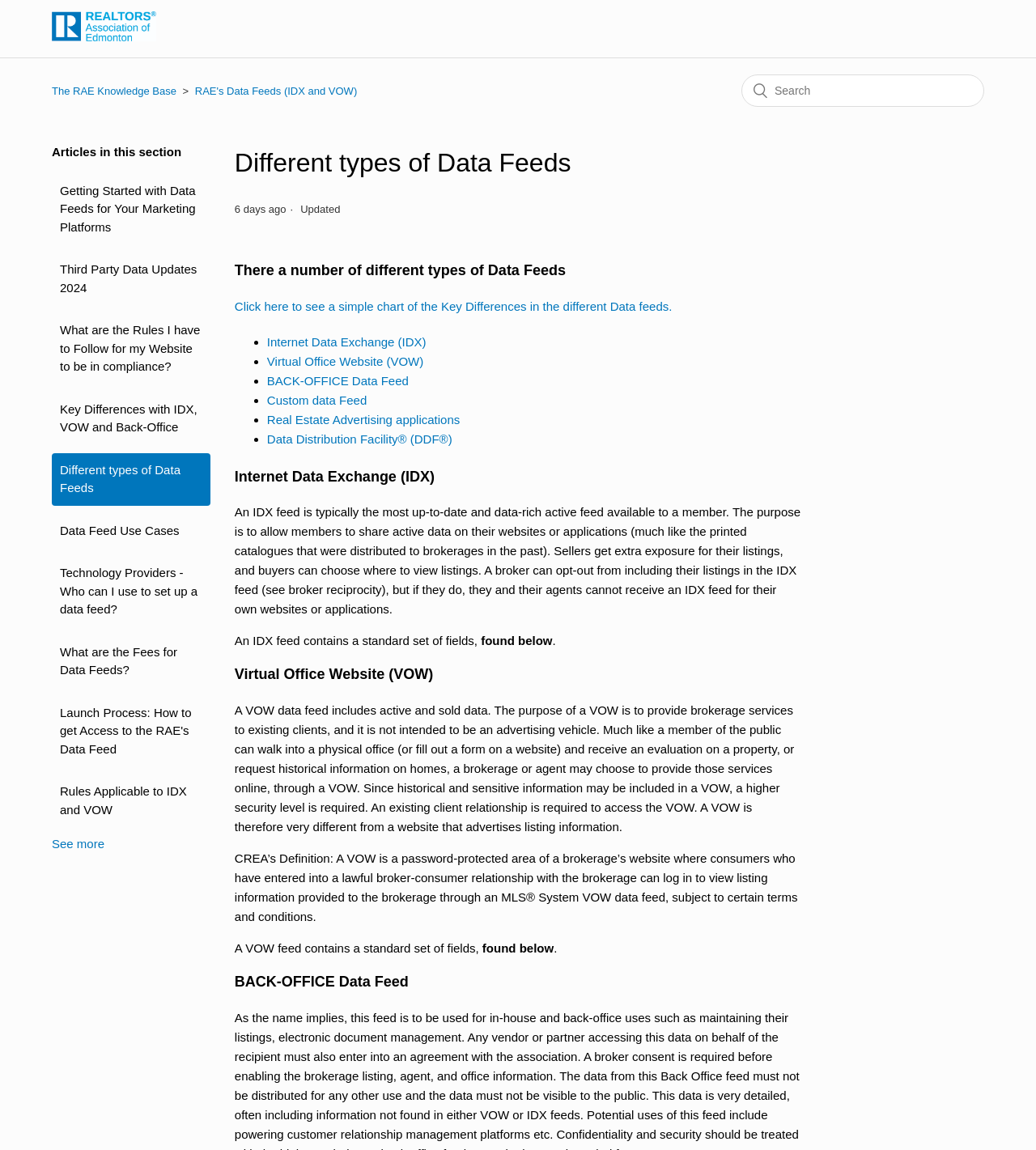Locate and provide the bounding box coordinates for the HTML element that matches this description: "Different types of Data Feeds".

[0.05, 0.394, 0.203, 0.439]